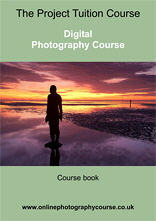Respond with a single word or phrase:
What does the text 'Course book' signify?

Essential resource